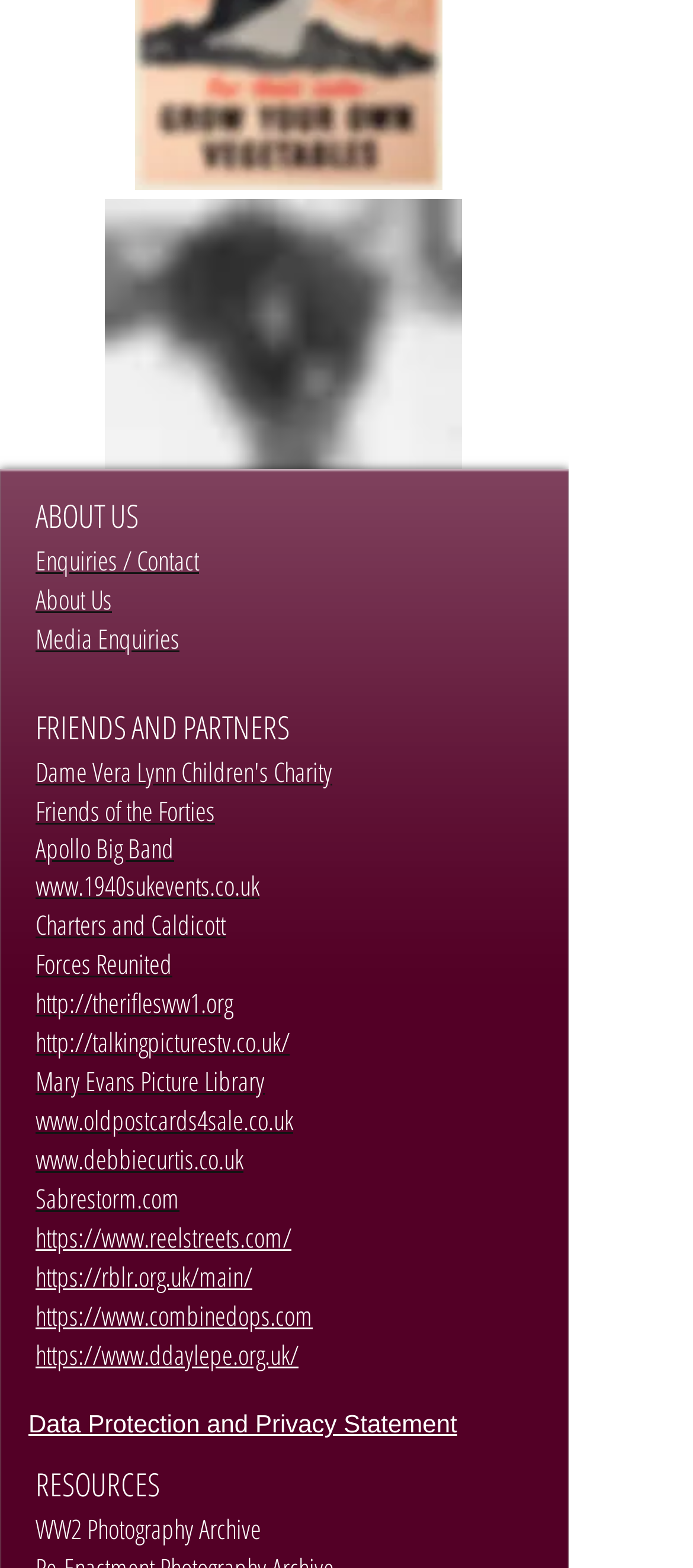Specify the bounding box coordinates of the element's region that should be clicked to achieve the following instruction: "Learn about Friends of the Forties". The bounding box coordinates consist of four float numbers between 0 and 1, in the format [left, top, right, bottom].

[0.051, 0.51, 0.31, 0.527]